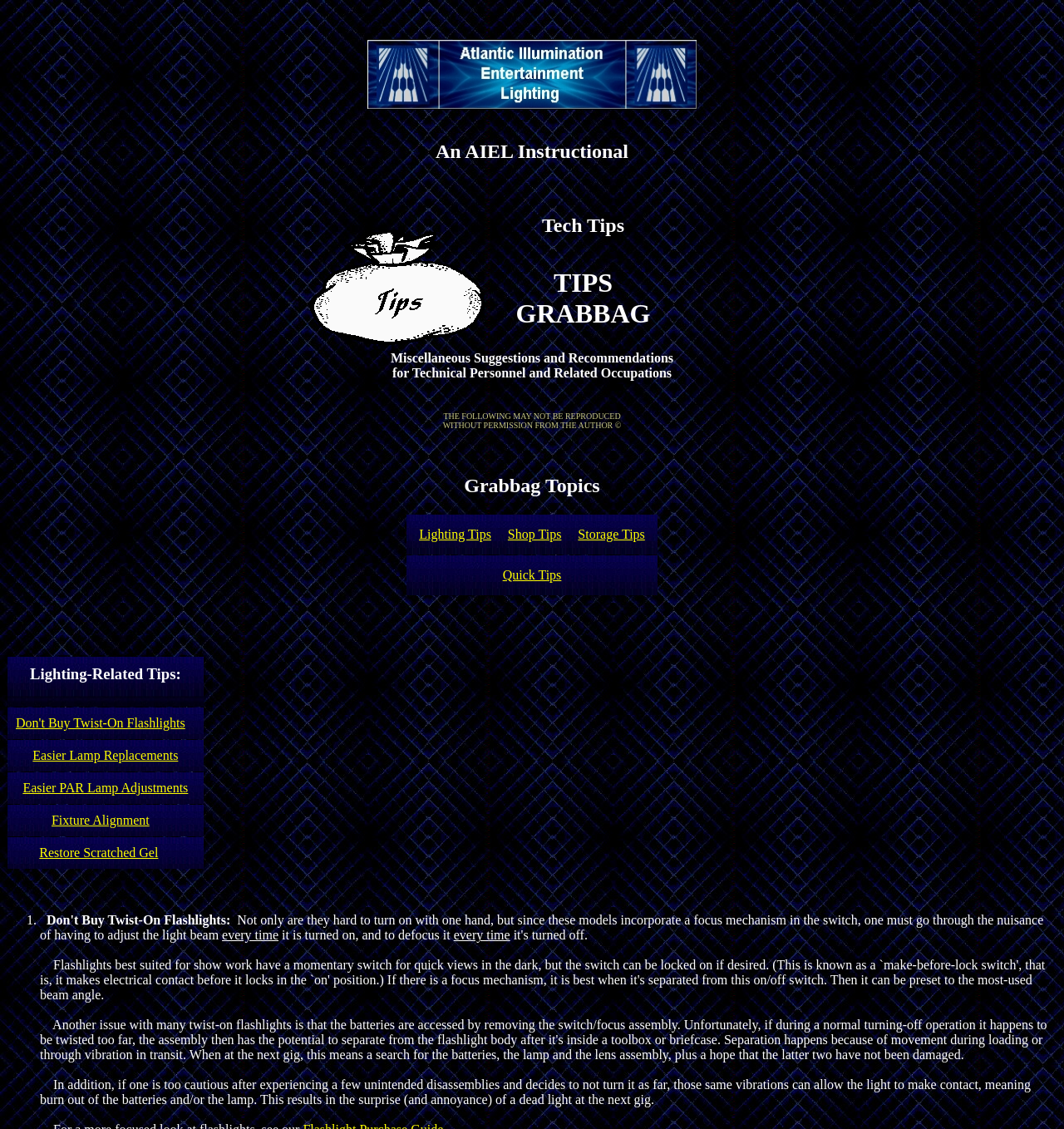Refer to the screenshot and give an in-depth answer to this question: What is the consequence of not adjusting the light beam?

The consequence of not adjusting the light beam can be found in the static text element that describes the problems with twist-on flashlights. It explains that if one is too cautious and doesn't turn the light far enough, vibrations can cause the light to make contact, resulting in burn out of the batteries and/or the lamp.